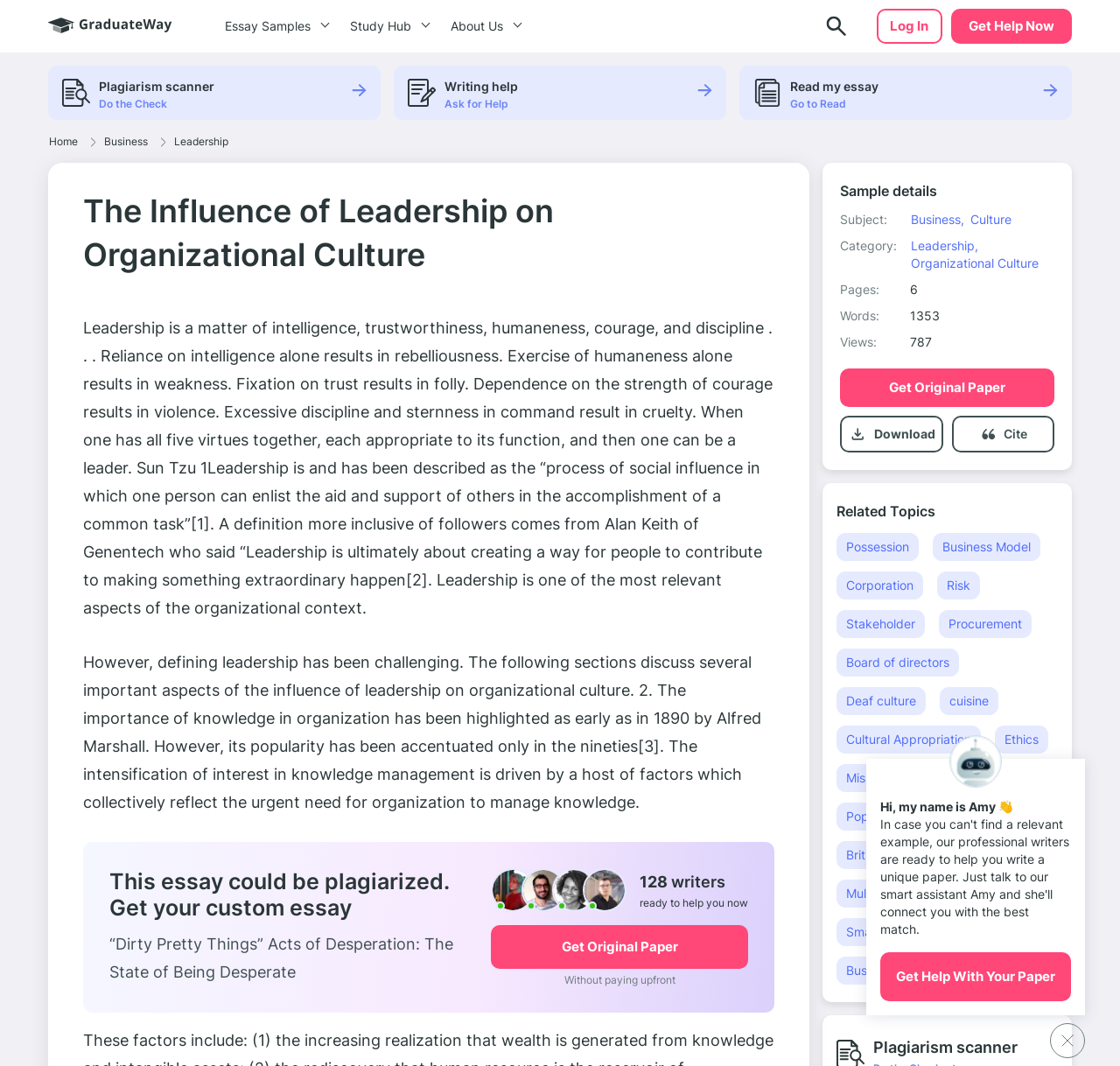Pinpoint the bounding box coordinates of the area that should be clicked to complete the following instruction: "Click the 'Get Help Now' button". The coordinates must be given as four float numbers between 0 and 1, i.e., [left, top, right, bottom].

[0.865, 0.016, 0.941, 0.032]